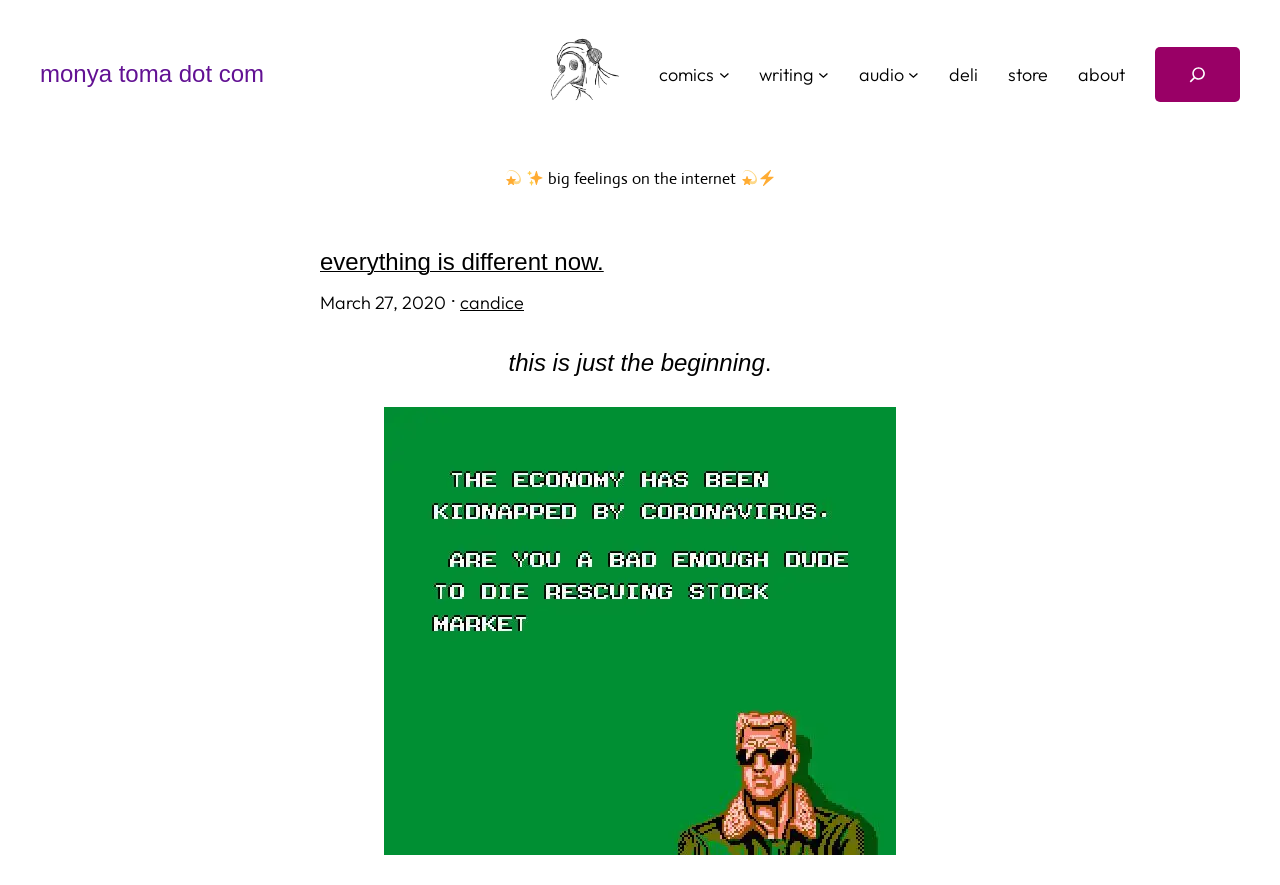Please provide the bounding box coordinates for the element that needs to be clicked to perform the following instruction: "go to monya toma dot com". The coordinates should be given as four float numbers between 0 and 1, i.e., [left, top, right, bottom].

[0.031, 0.069, 0.206, 0.099]